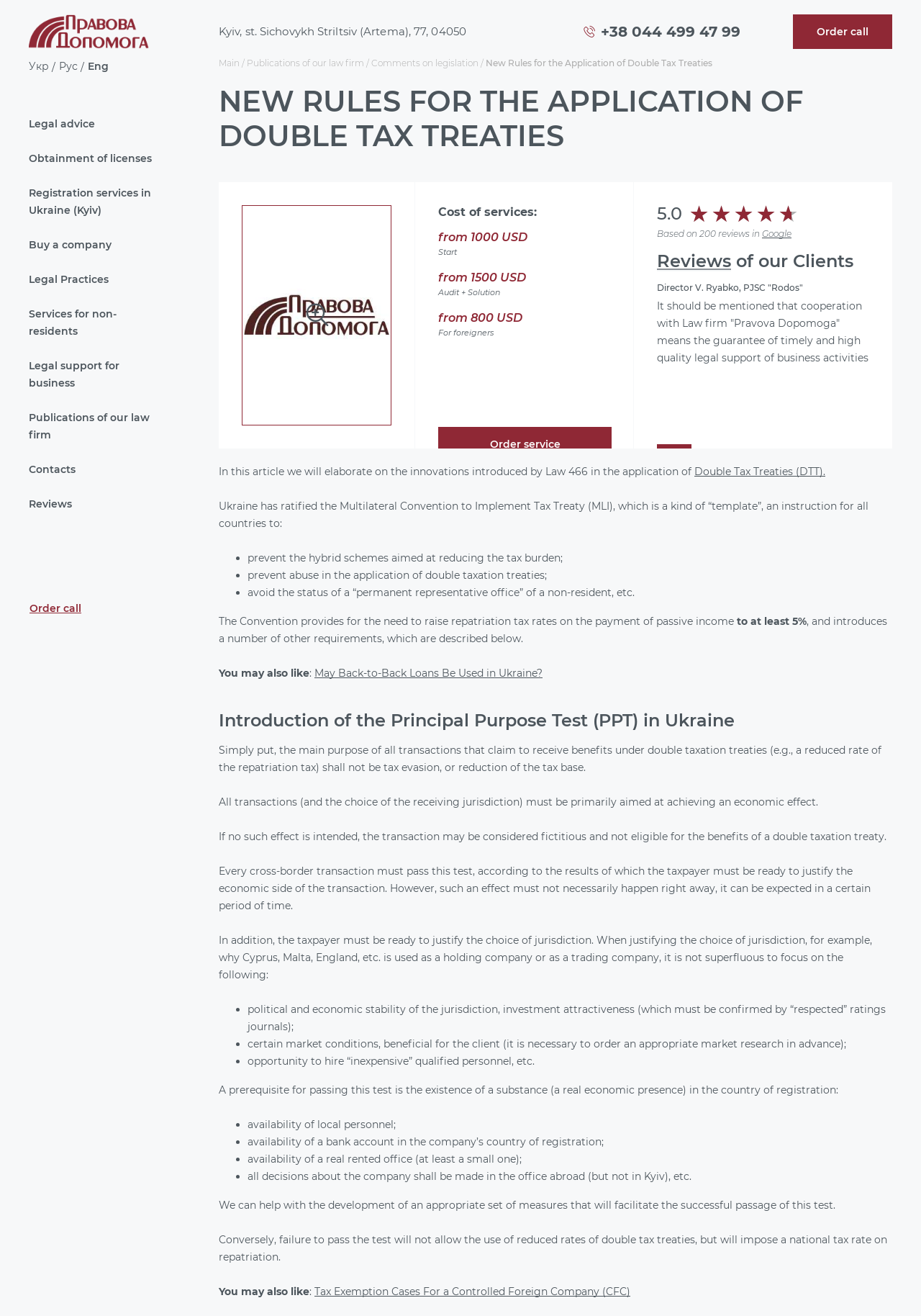Could you highlight the region that needs to be clicked to execute the instruction: "Order a call"?

[0.887, 0.019, 0.943, 0.029]